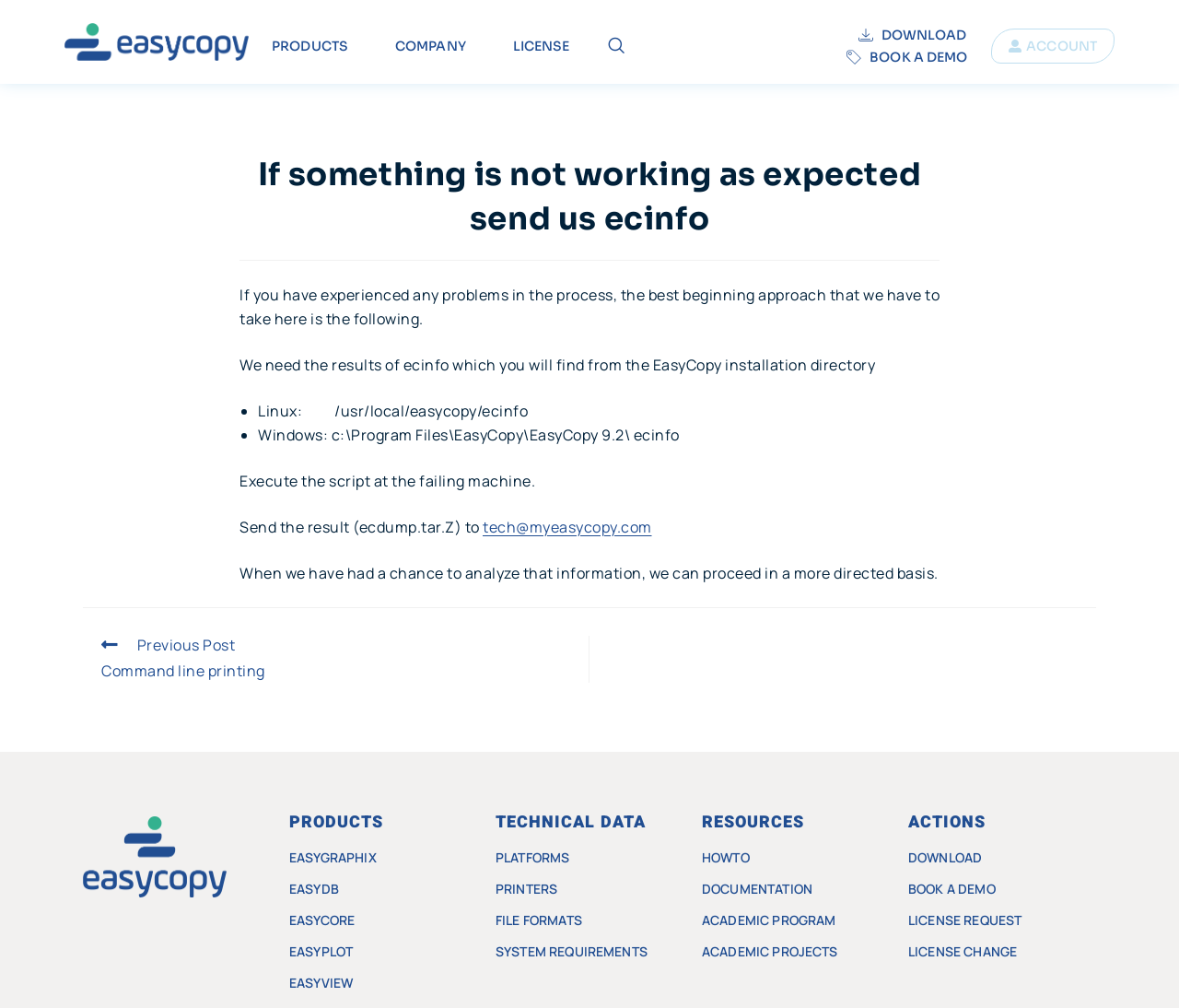Identify the bounding box coordinates of the element that should be clicked to fulfill this task: "Send an email to tech@myeasycopy.com". The coordinates should be provided as four float numbers between 0 and 1, i.e., [left, top, right, bottom].

[0.409, 0.513, 0.553, 0.533]